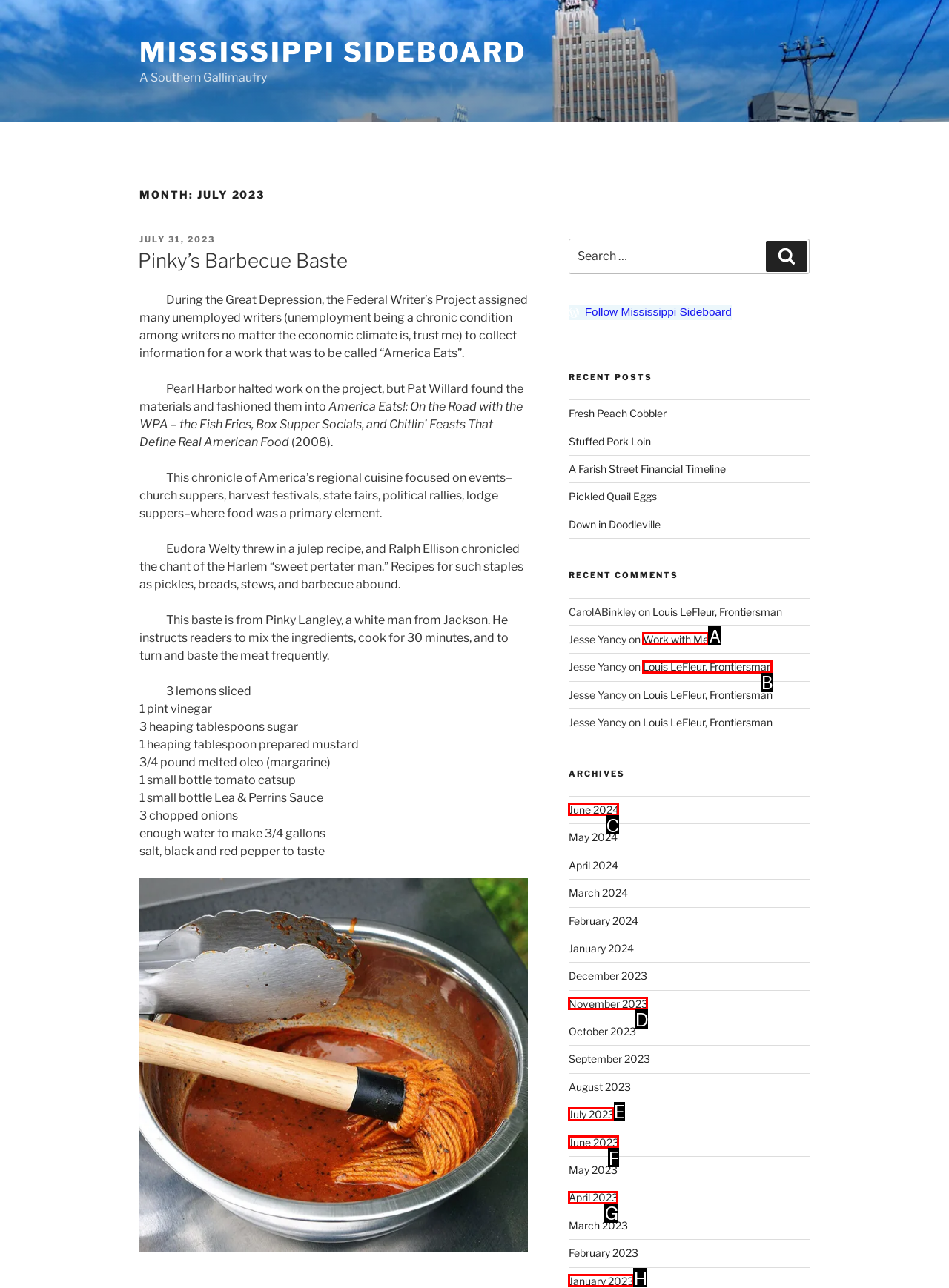From the given options, tell me which letter should be clicked to complete this task: View archives for July 2023
Answer with the letter only.

E